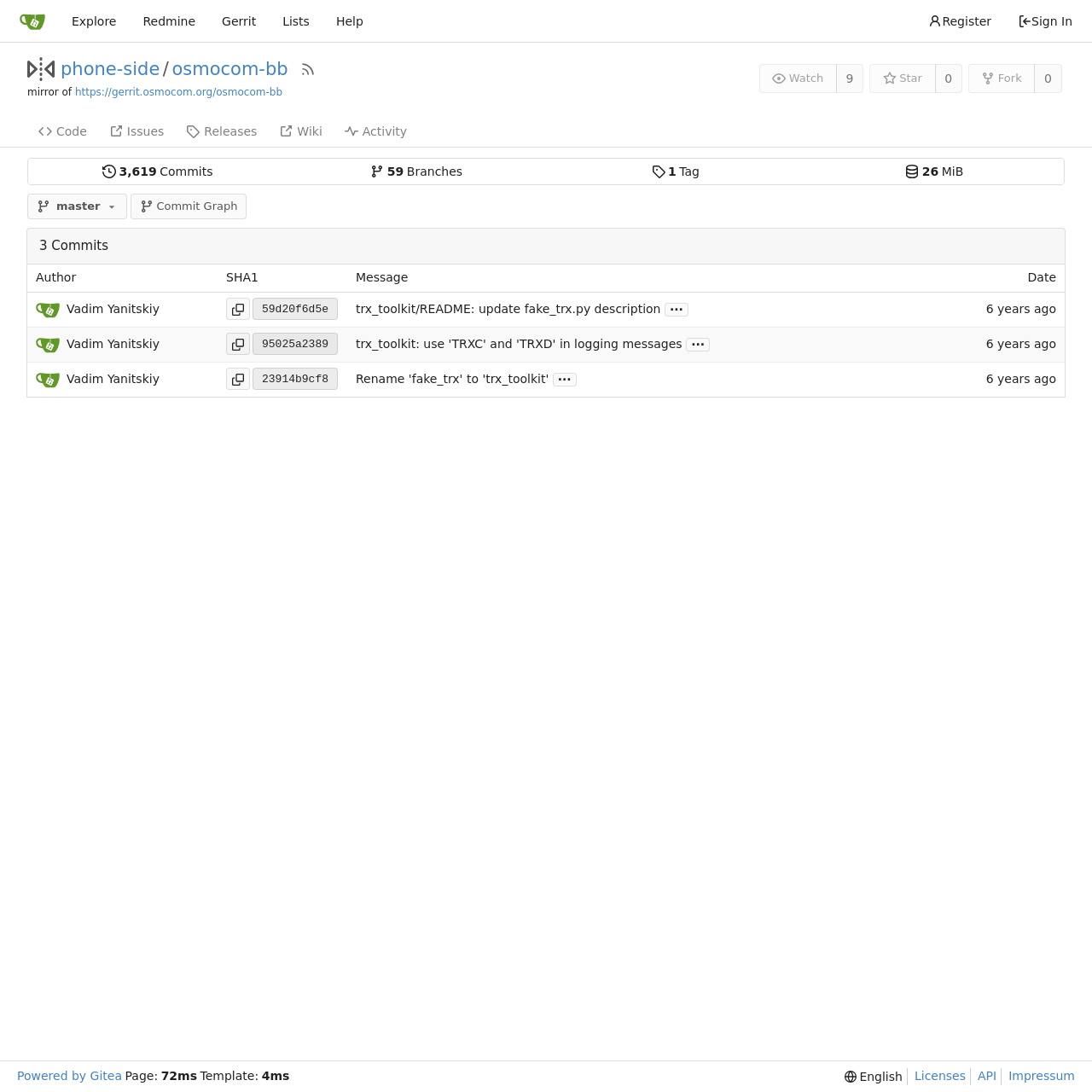Produce an extensive caption that describes everything on the webpage.

This webpage is about the OsmocomBB project, which is a GSM protocol stack. At the top, there is a navigation bar with links to various sections, including Home, Explore, Redmine, Gerrit, Lists, Help, Register, and Sign In. 

Below the navigation bar, there is a heading that reads "phone-side / osmocom-bb RSS Feed" with links to phone-side and osmocom-bb. Next to it, there is a link to the RSS Feed. 

The main content area is divided into several sections. On the left side, there are links to Code, Issues, Releases, Wiki, and Activity. On the right side, there are statistics about the project, including the number of commits, branches, and tags. 

Below the statistics, there is a button to switch to the master branch and a link to the Commit Graph. 

The main section of the page is a table that displays the last three commits to the project. Each row in the table shows the author, SHA1, message, and date of the commit. The author's name is accompanied by a small image. The message is truncated, but there is a button to expand it. The date is displayed in a human-readable format.